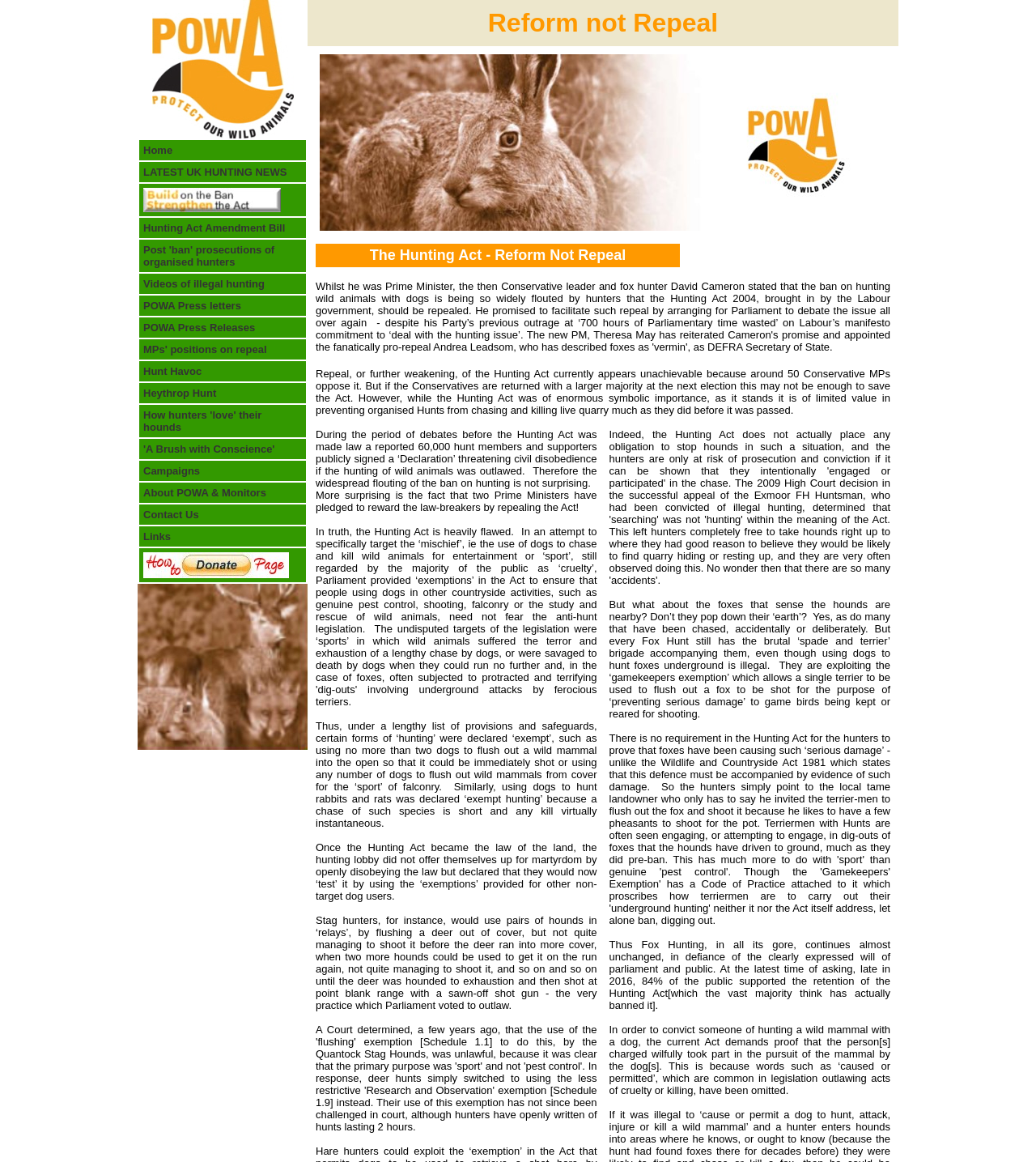Find the bounding box coordinates of the element to click in order to complete the given instruction: "View 'LATEST UK HUNTING NEWS'."

[0.134, 0.139, 0.295, 0.157]